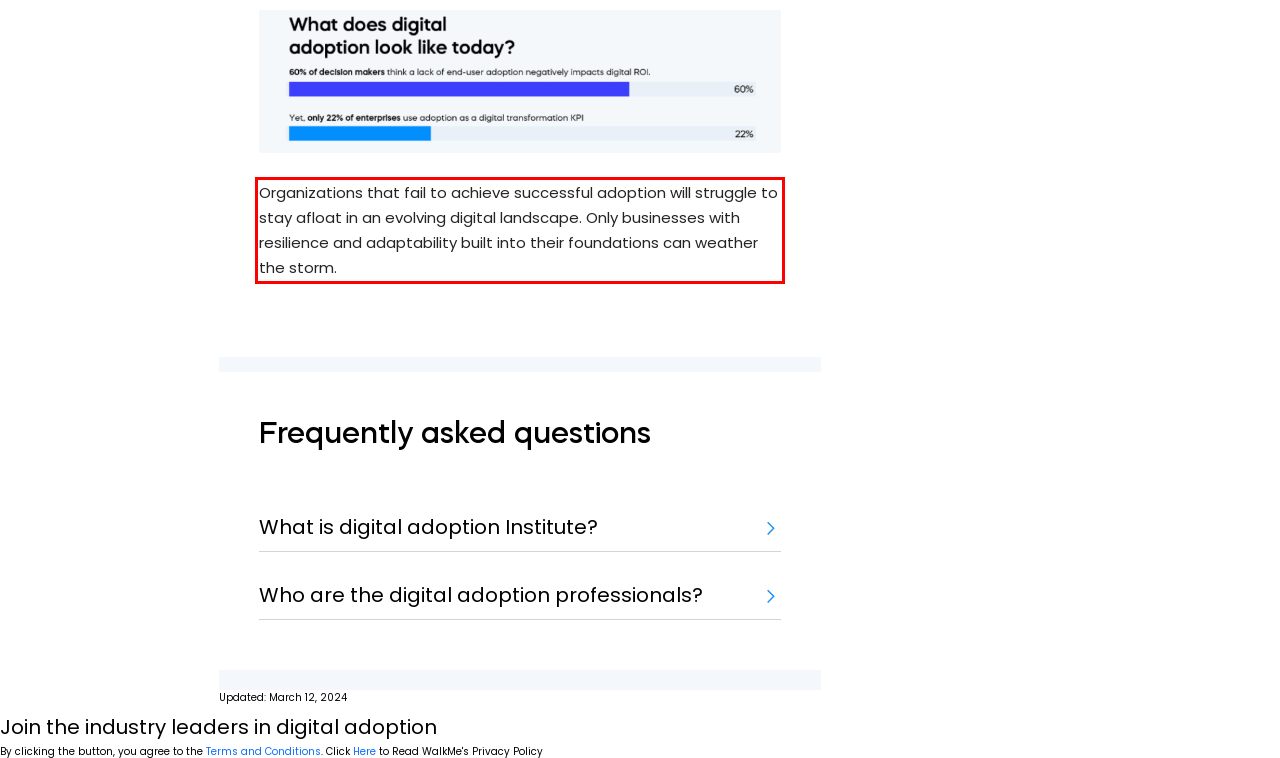Please look at the webpage screenshot and extract the text enclosed by the red bounding box.

Organizations that fail to achieve successful adoption will struggle to stay afloat in an evolving digital landscape. Only businesses with resilience and adaptability built into their foundations can weather the storm.